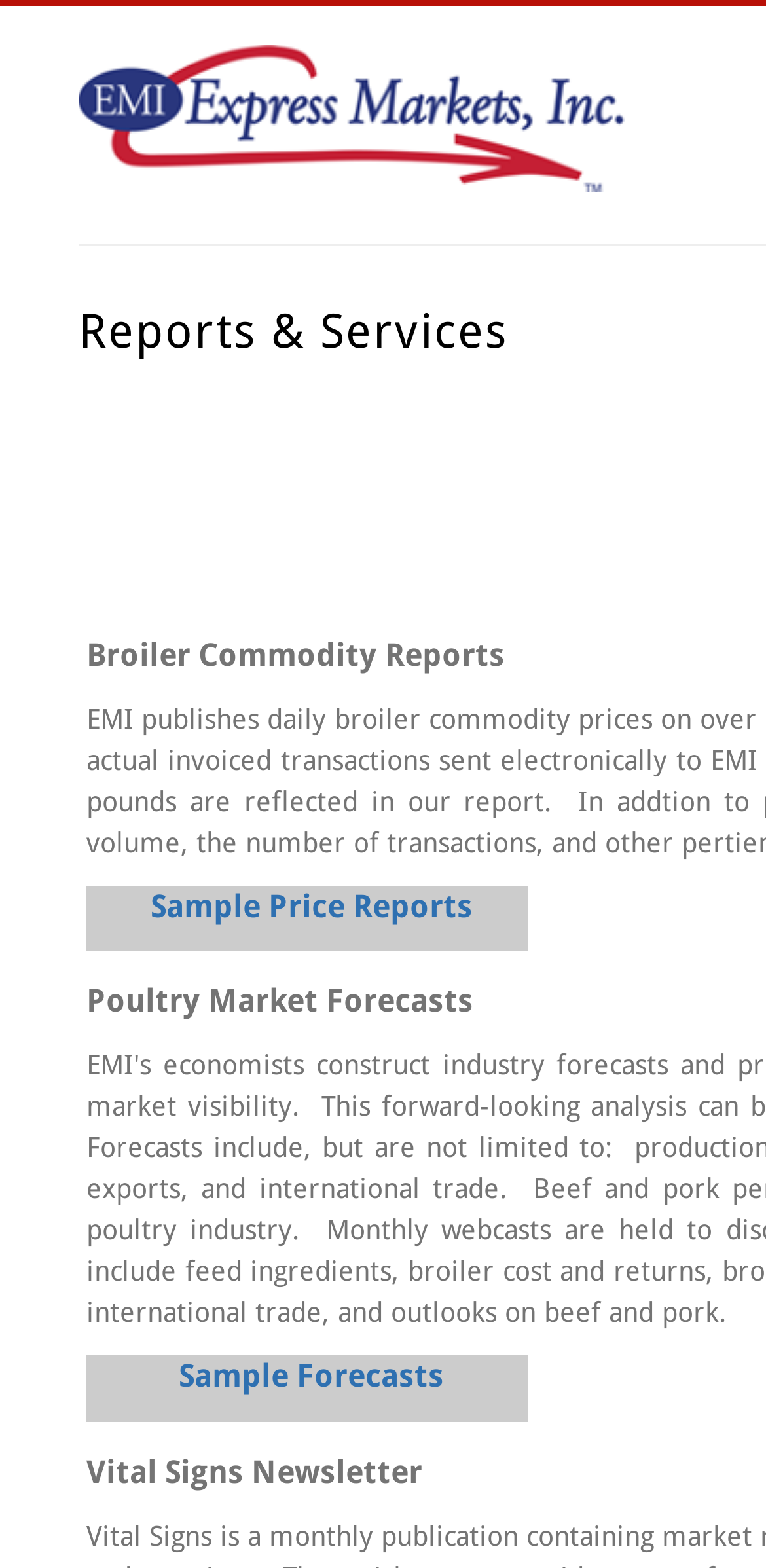How many links are there in the second table?
From the screenshot, provide a brief answer in one word or phrase.

1